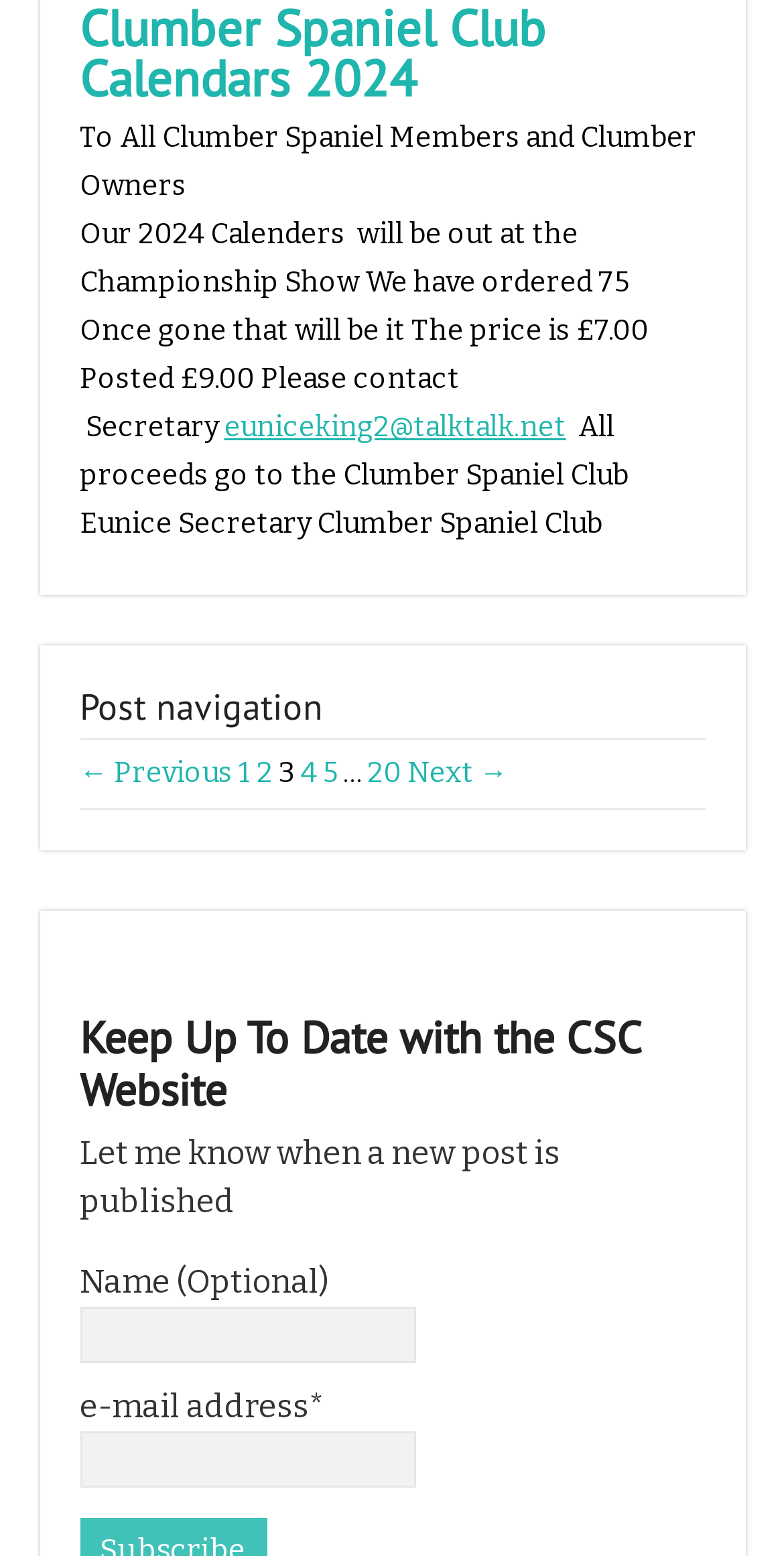From the image, can you give a detailed response to the question below:
What is the email address to contact for calendar orders?

The email address to contact for calendar orders is mentioned in the link 'euniceking2@talktalk.net'.